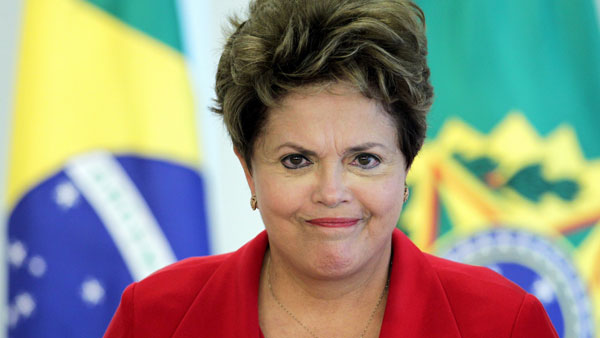Answer the question with a single word or phrase: 
What event was a focal point of public dissent during Rousseff's presidency?

2014 World Cup